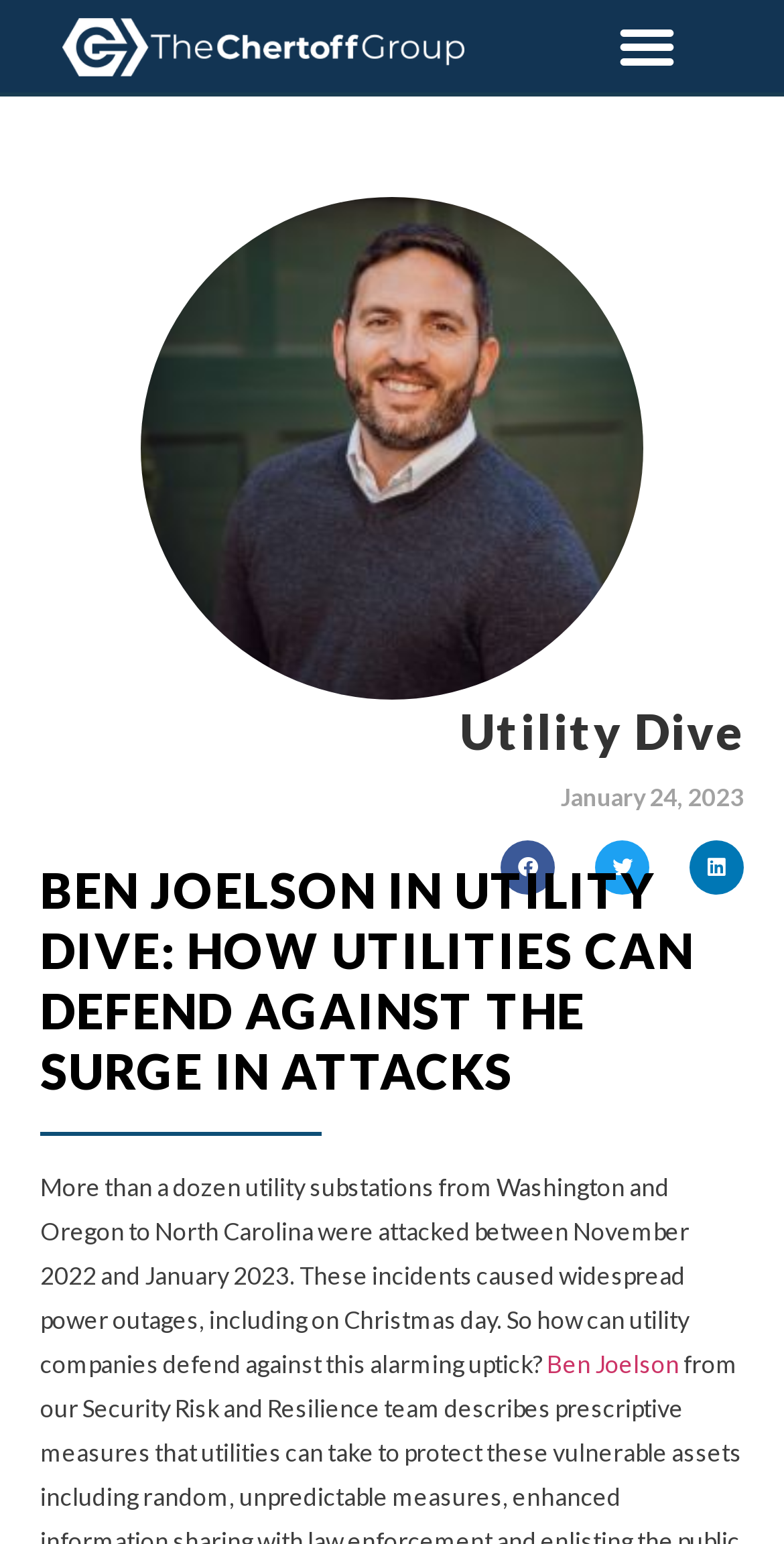What is the name of the group mentioned in the article?
Offer a detailed and exhaustive answer to the question.

I found the answer by looking at the link 'The Chertoff Group' and the image caption 'The Chertoff Group' which suggests that The Chertoff Group is the name of the group mentioned in the article.